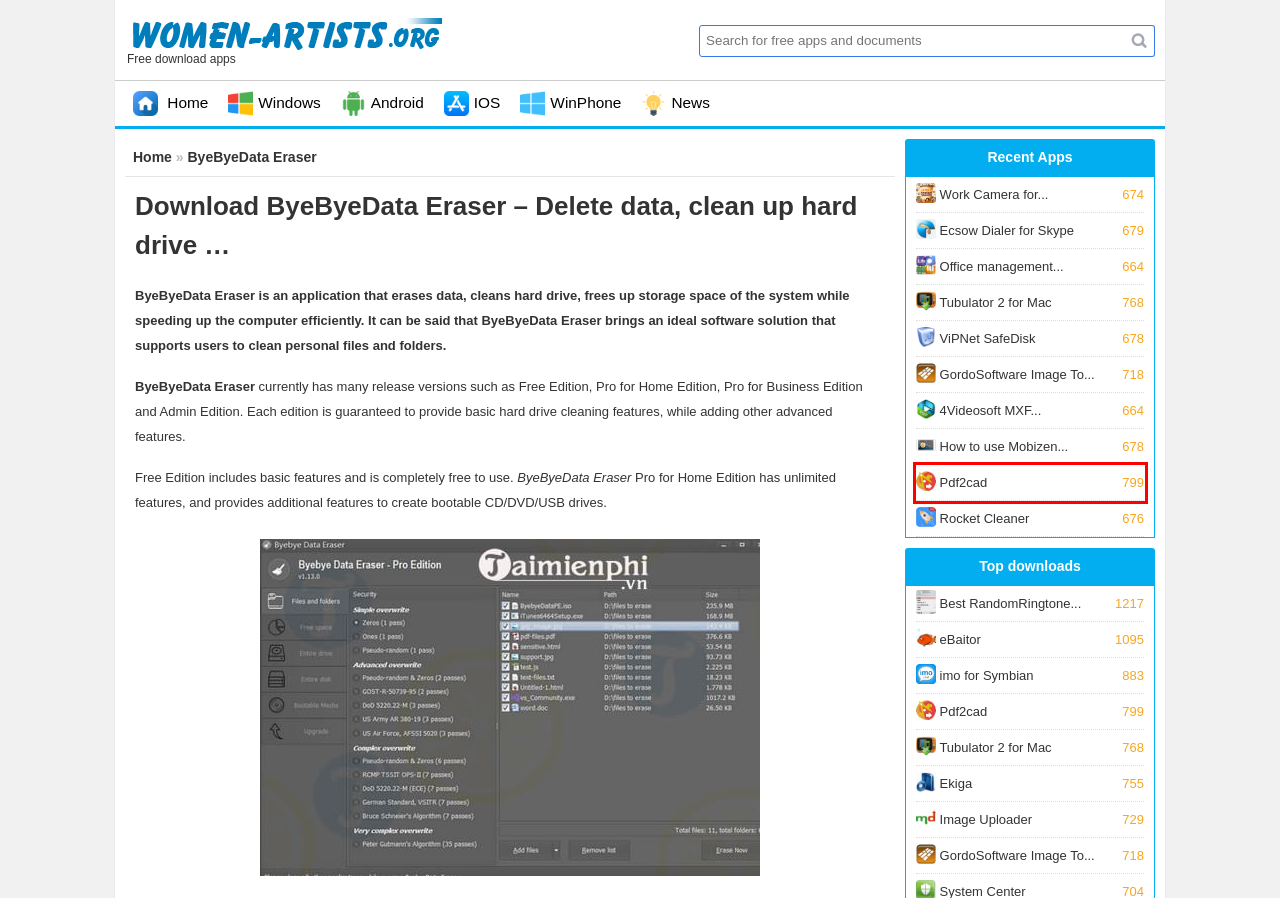Given a screenshot of a webpage with a red bounding box around a UI element, please identify the most appropriate webpage description that matches the new webpage after you click on the element. Here are the candidates:
A. Download Image Uploader - Upload images to the server
B. News
C. Android
D. Windows
E. Download Pdf2cad - Convert PDF to CAD
F. Download Tubulator 2 for Mac - Search, download youtube videos for Mac
G. IOS
H. Download Ecsow Dialer for Skype - Support calling via Skype

E